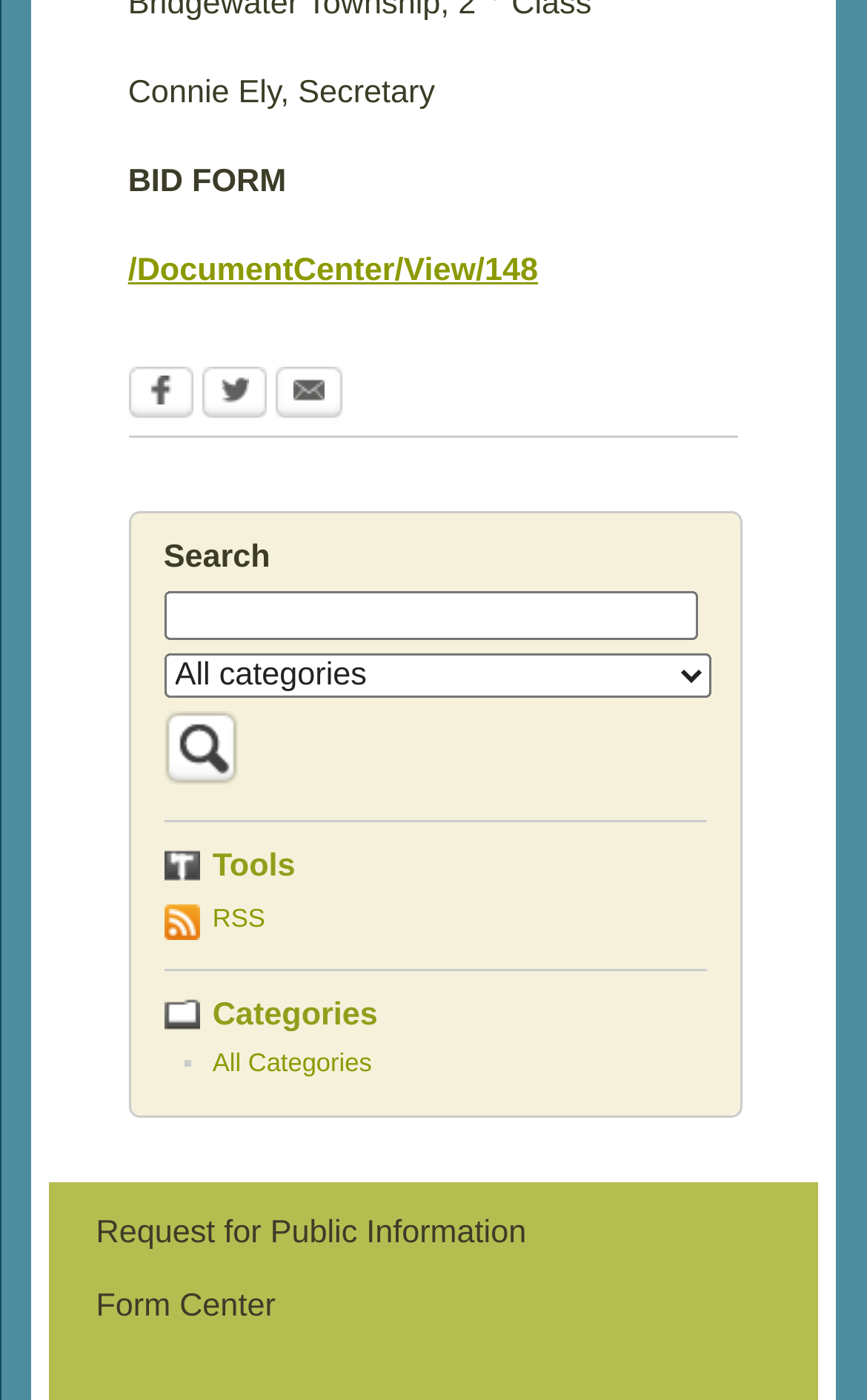What is the name of the form center?
Provide a thorough and detailed answer to the question.

The name of the form center is mentioned in the menu item 'Form Center Opens in new window', which is located in the vertical menu at the bottom of the webpage.